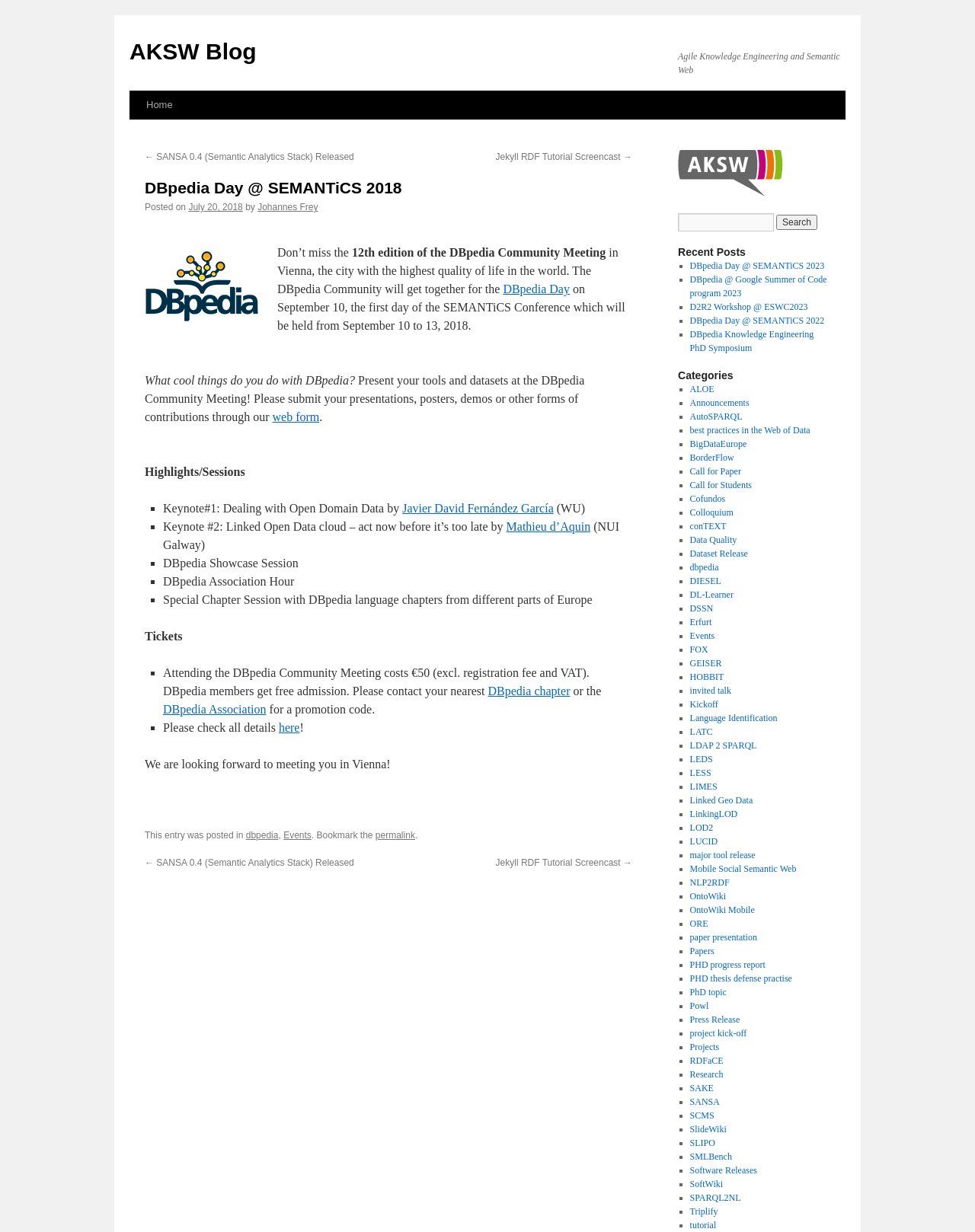Provide a one-word or brief phrase answer to the question:
Who is the author of the latest article?

Johannes Frey